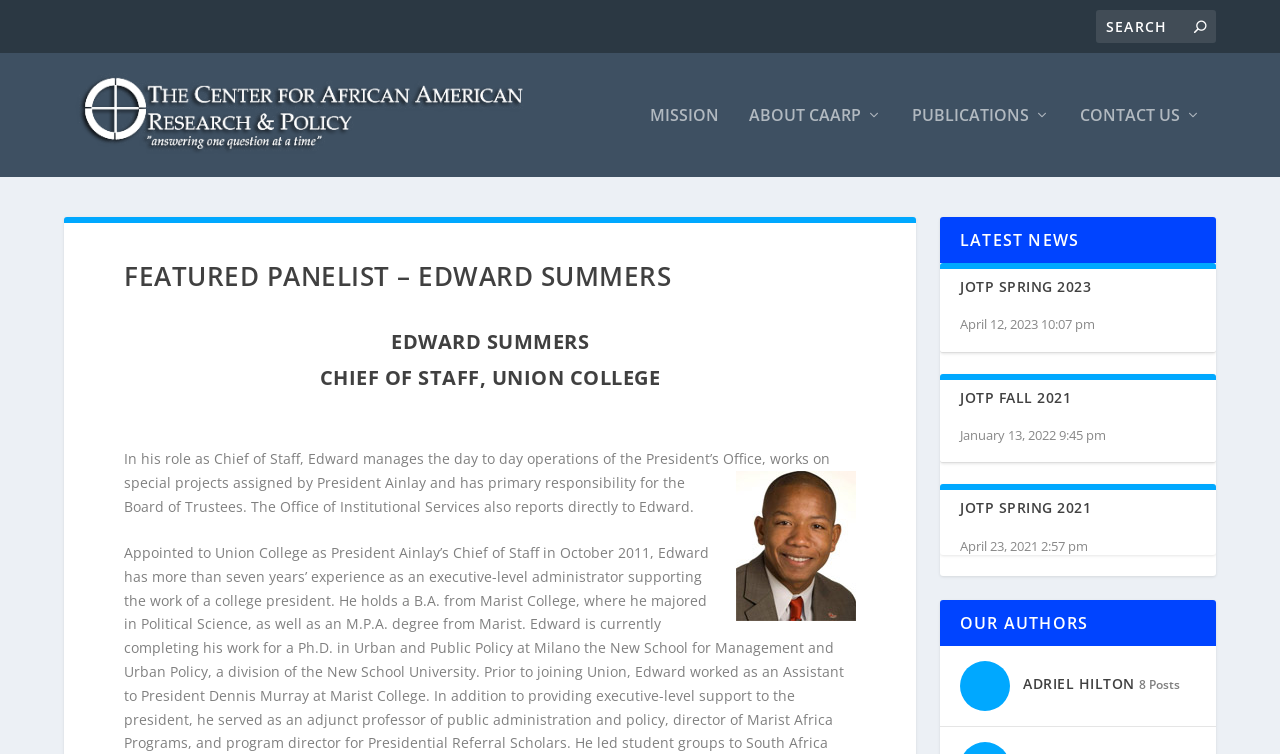What is Edward Summers' role?
Using the image, provide a detailed and thorough answer to the question.

According to the webpage, Edward Summers is the Chief of Staff, Union College, as mentioned in the heading 'CHIEF OF STAFF, UNION COLLEGE' which is a subheading of the featured panelist section.